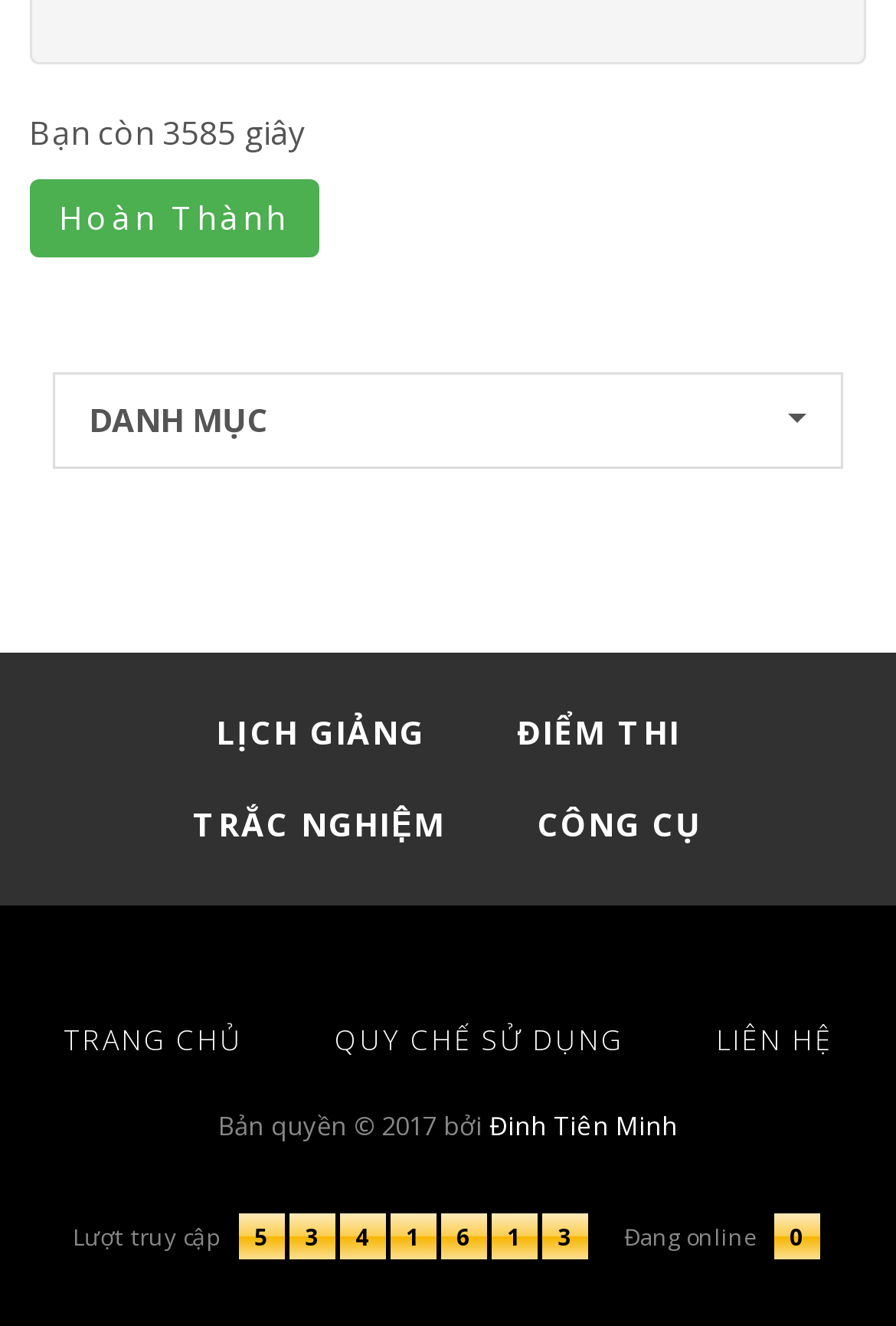Please reply to the following question using a single word or phrase: 
What is the button text?

Hoàn Thành